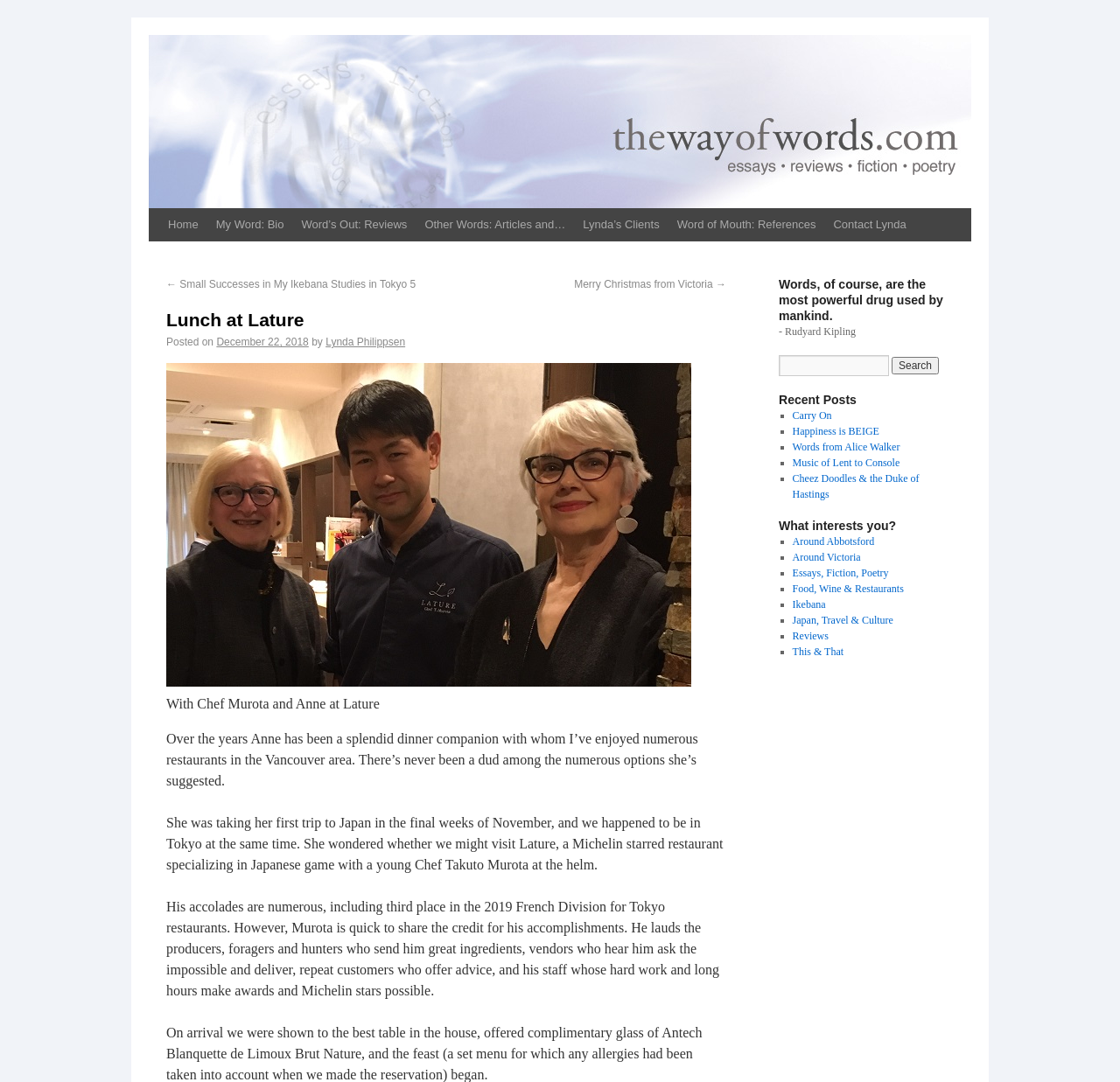Identify the bounding box coordinates necessary to click and complete the given instruction: "Search for a word".

[0.695, 0.328, 0.794, 0.348]